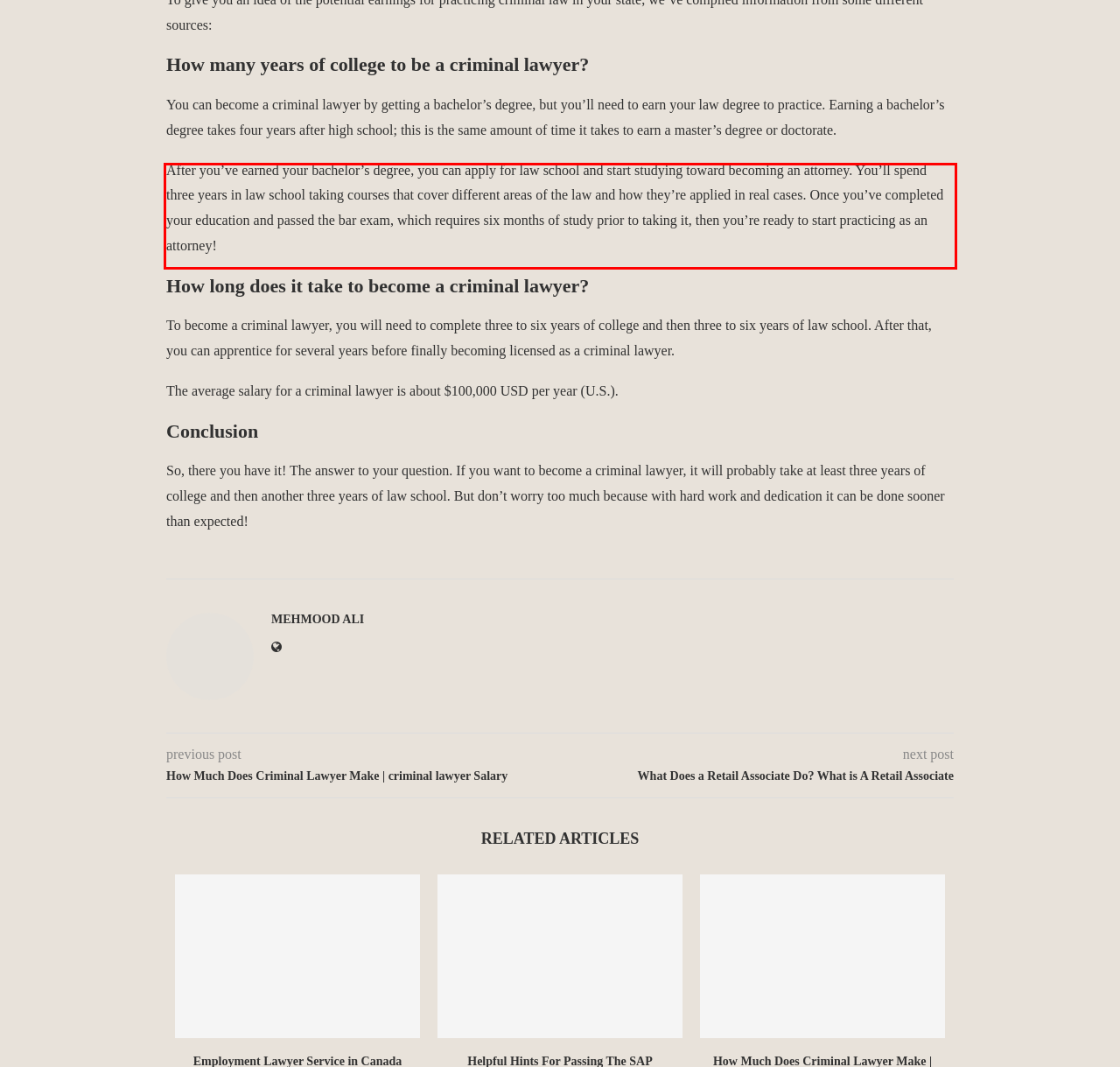You are looking at a screenshot of a webpage with a red rectangle bounding box. Use OCR to identify and extract the text content found inside this red bounding box.

After you’ve earned your bachelor’s degree, you can apply for law school and start studying toward becoming an attorney. You’ll spend three years in law school taking courses that cover different areas of the law and how they’re applied in real cases. Once you’ve completed your education and passed the bar exam, which requires six months of study prior to taking it, then you’re ready to start practicing as an attorney!